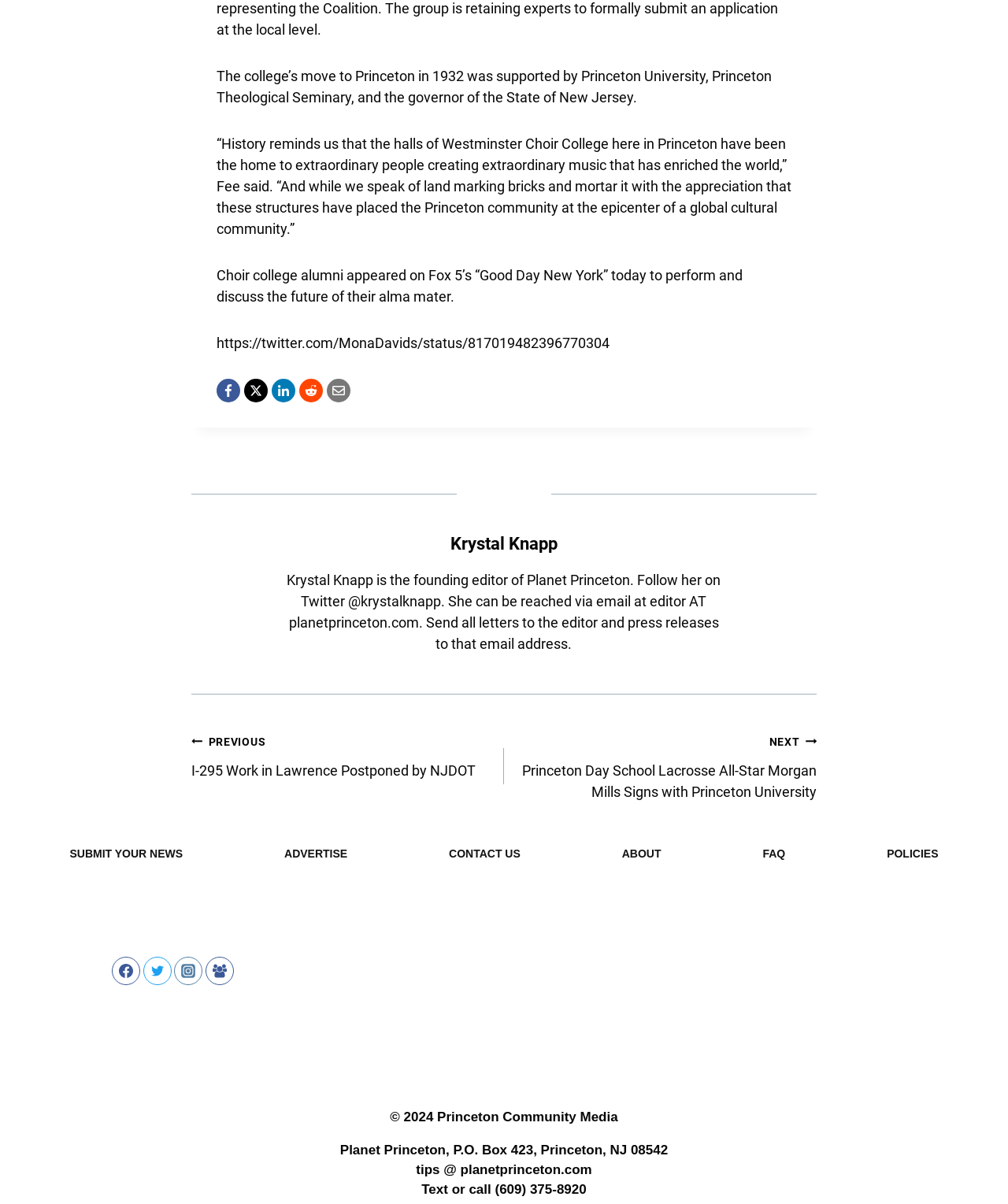What is the name of the college mentioned?
Based on the visual information, provide a detailed and comprehensive answer.

The answer can be found in the first StaticText element, which mentions 'The college’s move to Princeton in 1932 was supported by Princeton University, Princeton Theological Seminary, and the governor of the State of New Jersey.' The college being referred to is Westminster Choir College.